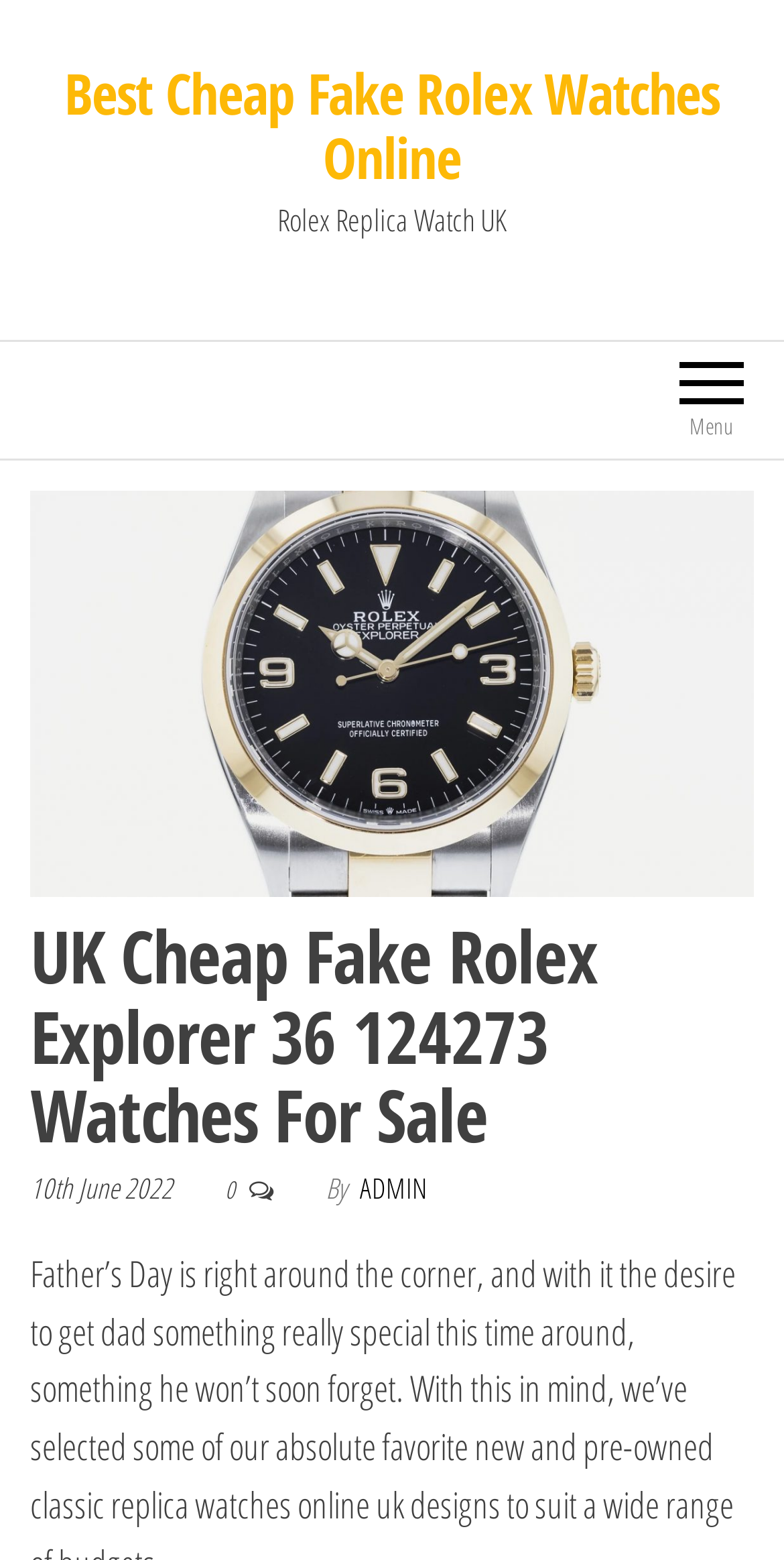Provide your answer in a single word or phrase: 
What is the category of watches on this website?

Rolex Replica